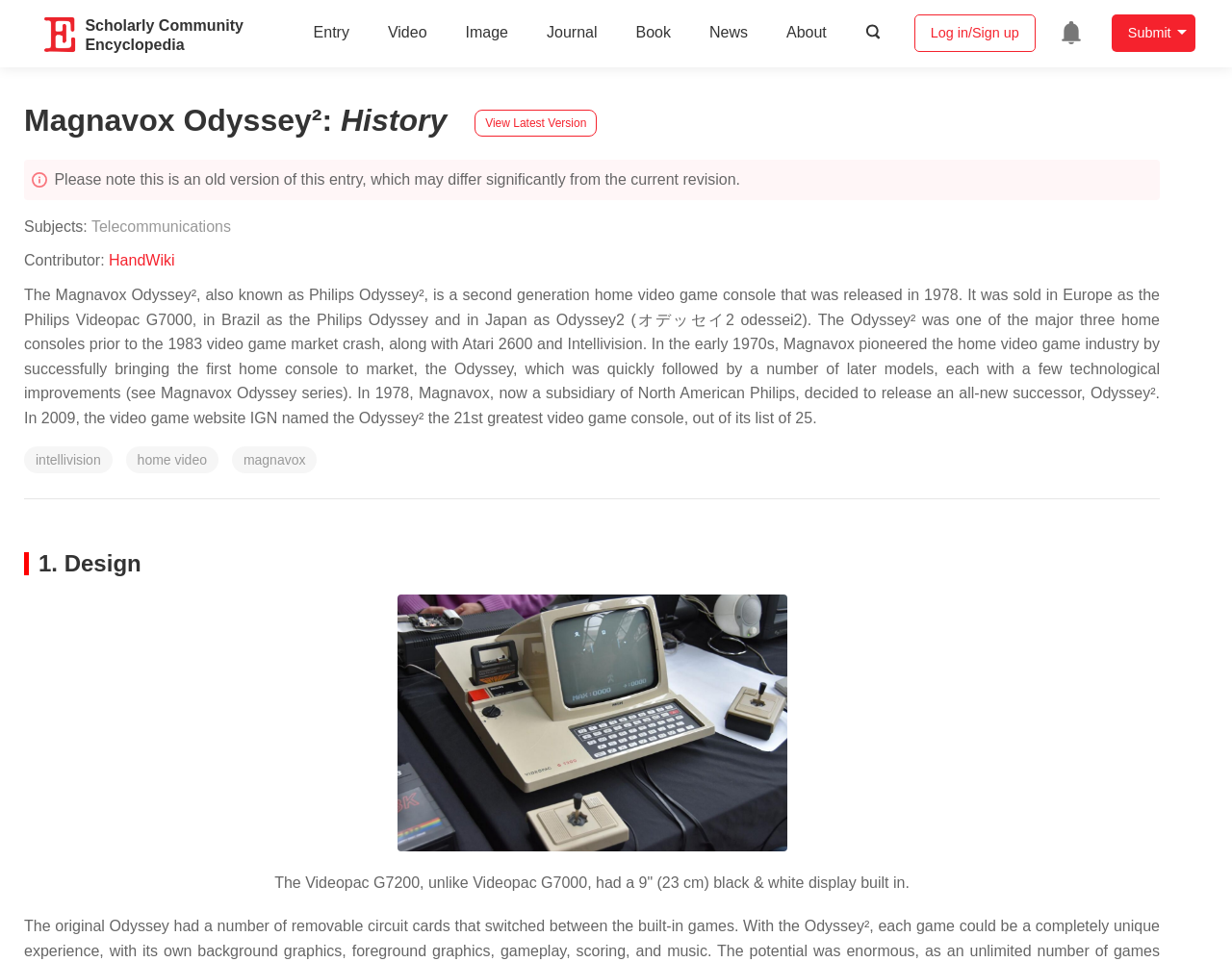Bounding box coordinates are specified in the format (top-left x, top-left y, bottom-right x, bottom-right y). All values are floating point numbers bounded between 0 and 1. Please provide the bounding box coordinate of the region this sentence describes: Submit

[0.902, 0.015, 0.97, 0.054]